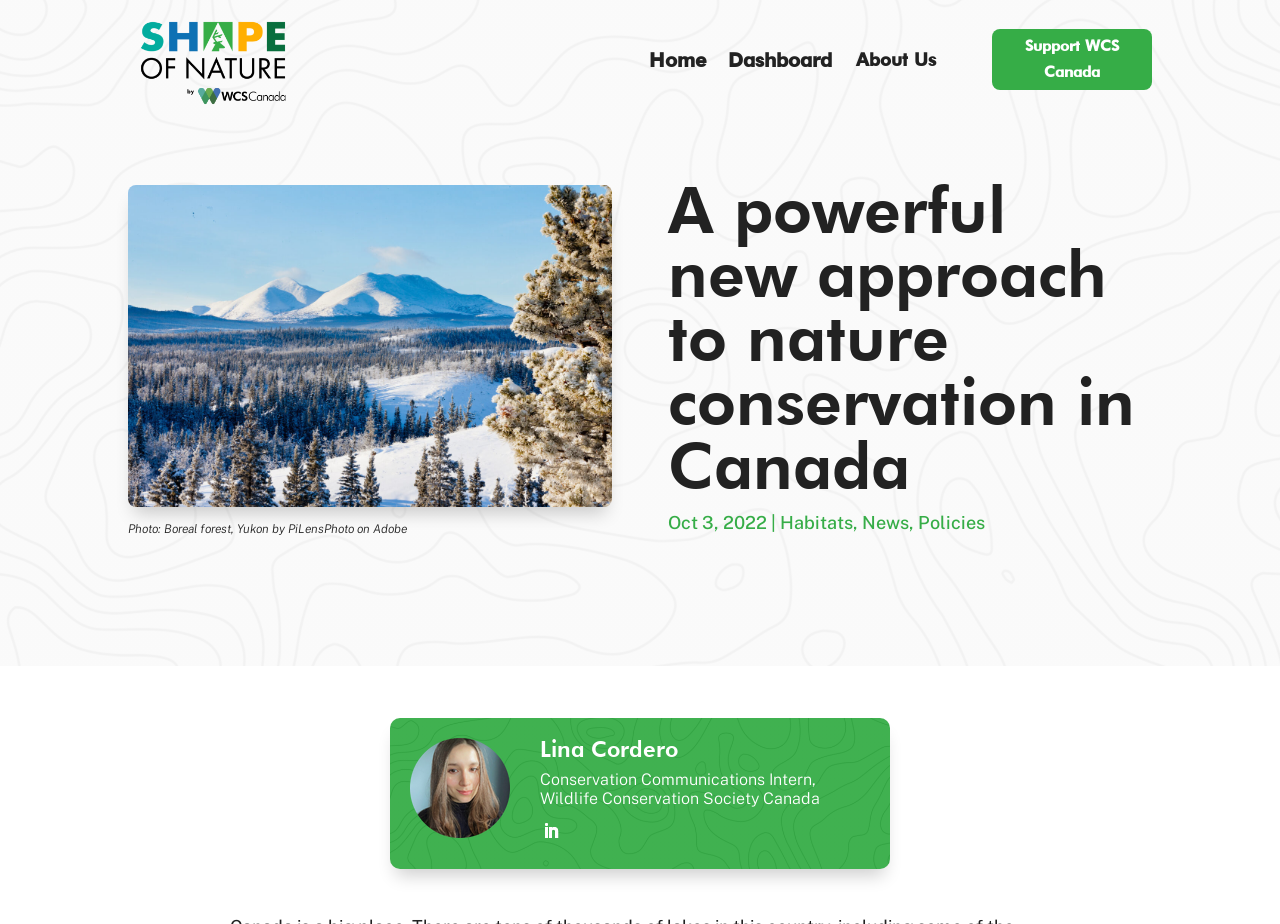What are the three categories listed below the main heading?
Please ensure your answer is as detailed and informative as possible.

The answer can be found by looking at the links 'Habitats', 'News', and 'Policies' which are listed below the main heading and appear to be categories.